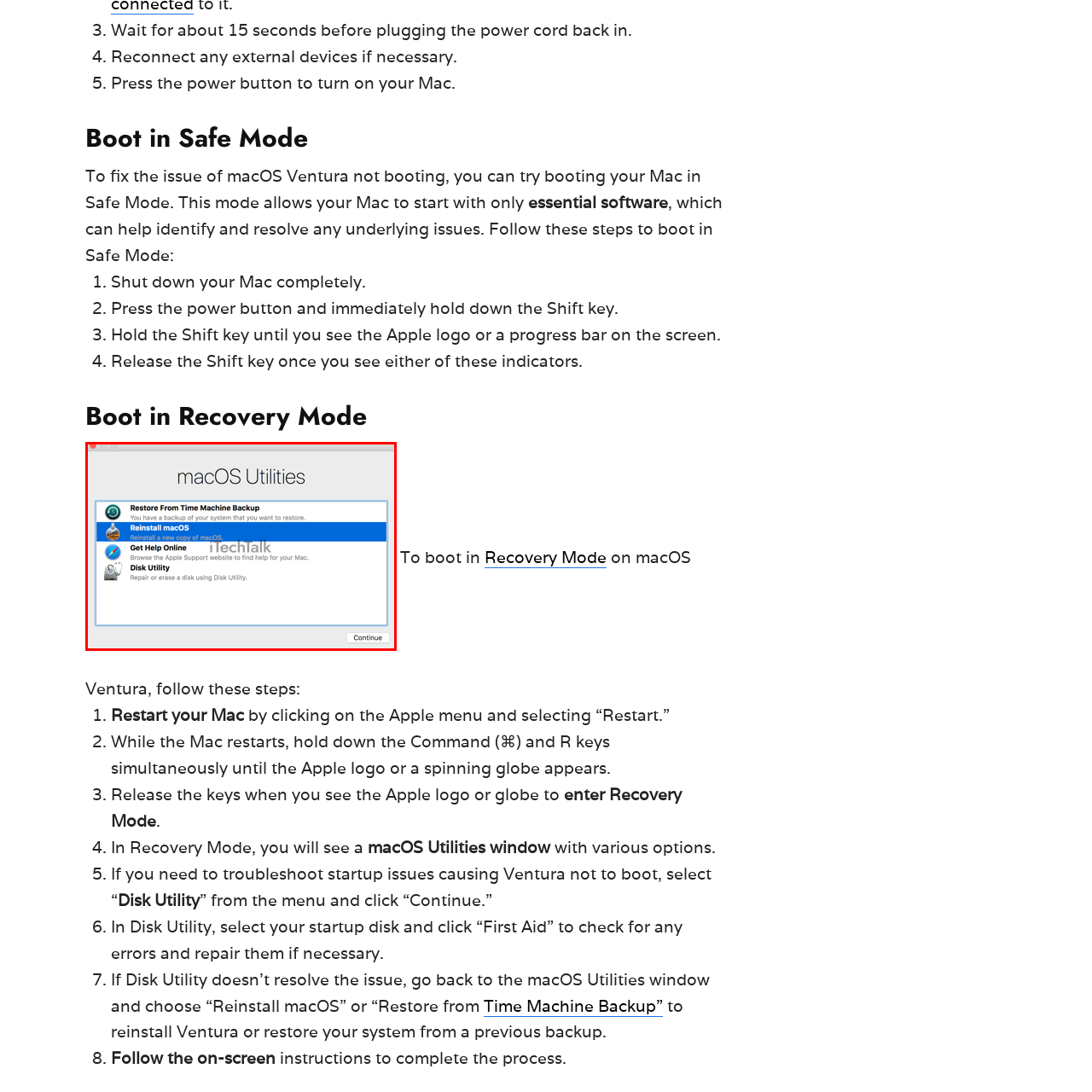Create a thorough description of the image portion outlined in red.

The image displays the macOS Utilities interface, featuring several options for system recovery and troubleshooting on a Mac. At the center, the heading "macOS Utilities" indicates the purpose of this screen. Four main options are visible: 

1. **Restore From Time Machine Backup** - This option allows users to restore their system from a backup previously created using Time Machine, a built-in backup feature in macOS.
   
2. **Reinstall macOS** - Highlighted in blue, this option enables users to install a fresh copy of macOS, which can be helpful if the operating system is malfunctioning.
   
3. **Get Help Online** - This option directs users to browse the Apple Support website for additional assistance related to their Mac issues.

4. **Disk Utility** - This feature allows users to repair or erase disks, useful for addressing disk errors or formatting needs.

A "Continue" button is located at the bottom right corner, prompting users to proceed with their selected action. The interface is characterized by a clean design, showcasing the functionalities essential for troubleshooting macOS Ventura issues.